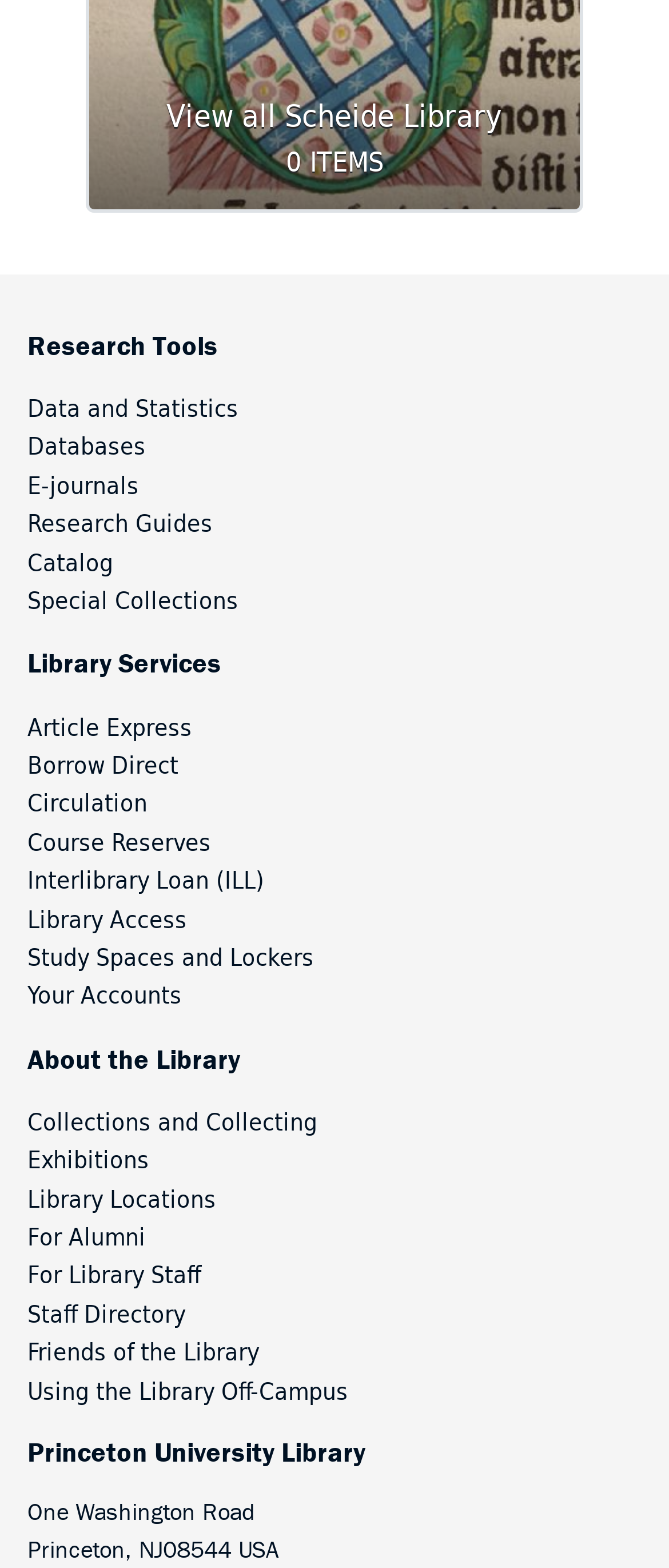What are the main categories of the library?
Please give a well-detailed answer to the question.

By analyzing the navigation elements on the webpage, I can see that there are three main categories: 'Research Tools', 'Library Services', and 'About the Library'. These categories are represented as separate navigation sections, each with its own set of links and subheadings.